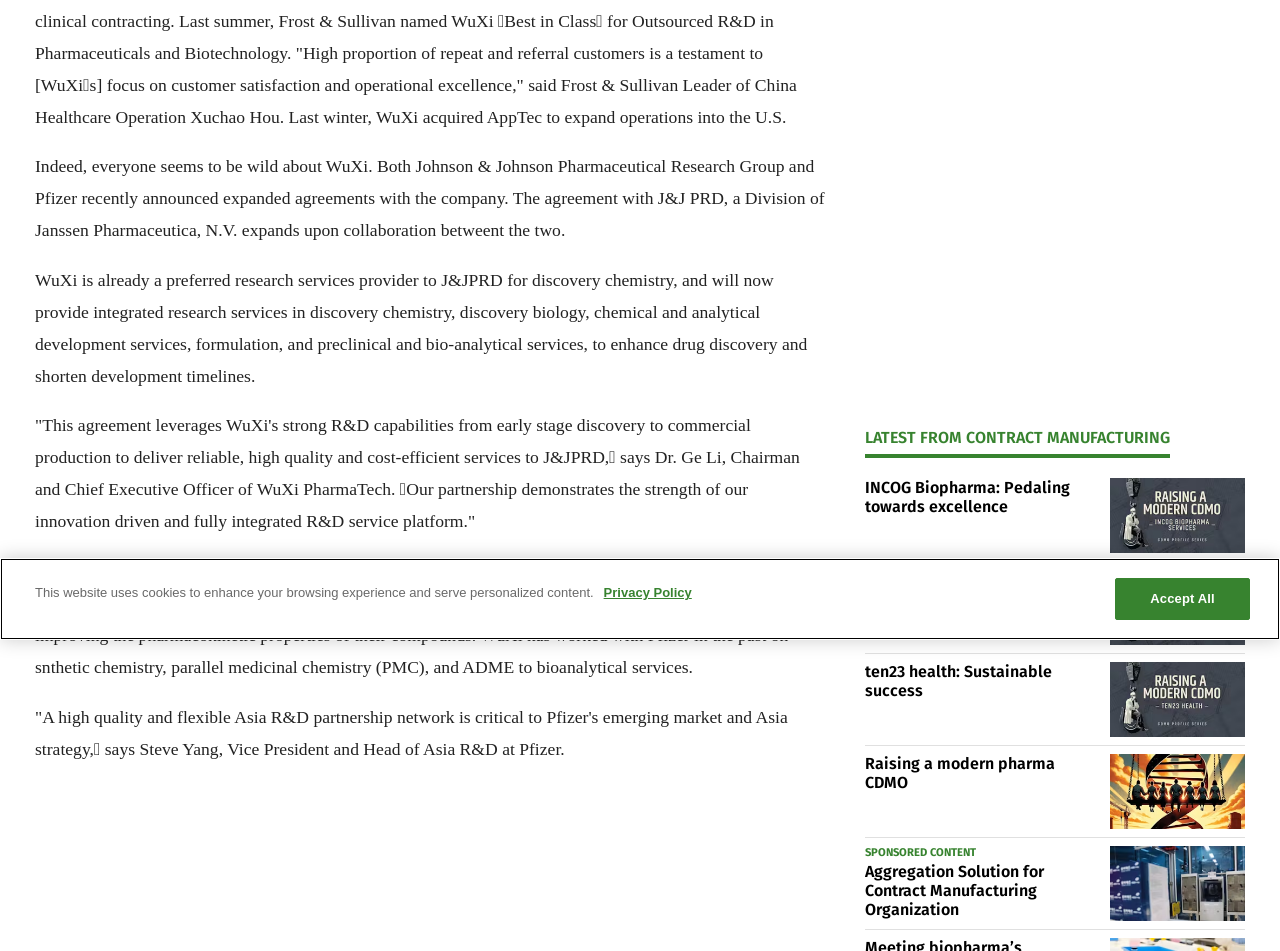Identify the bounding box for the described UI element: "Raising a modern pharma CDMO".

[0.676, 0.793, 0.859, 0.833]